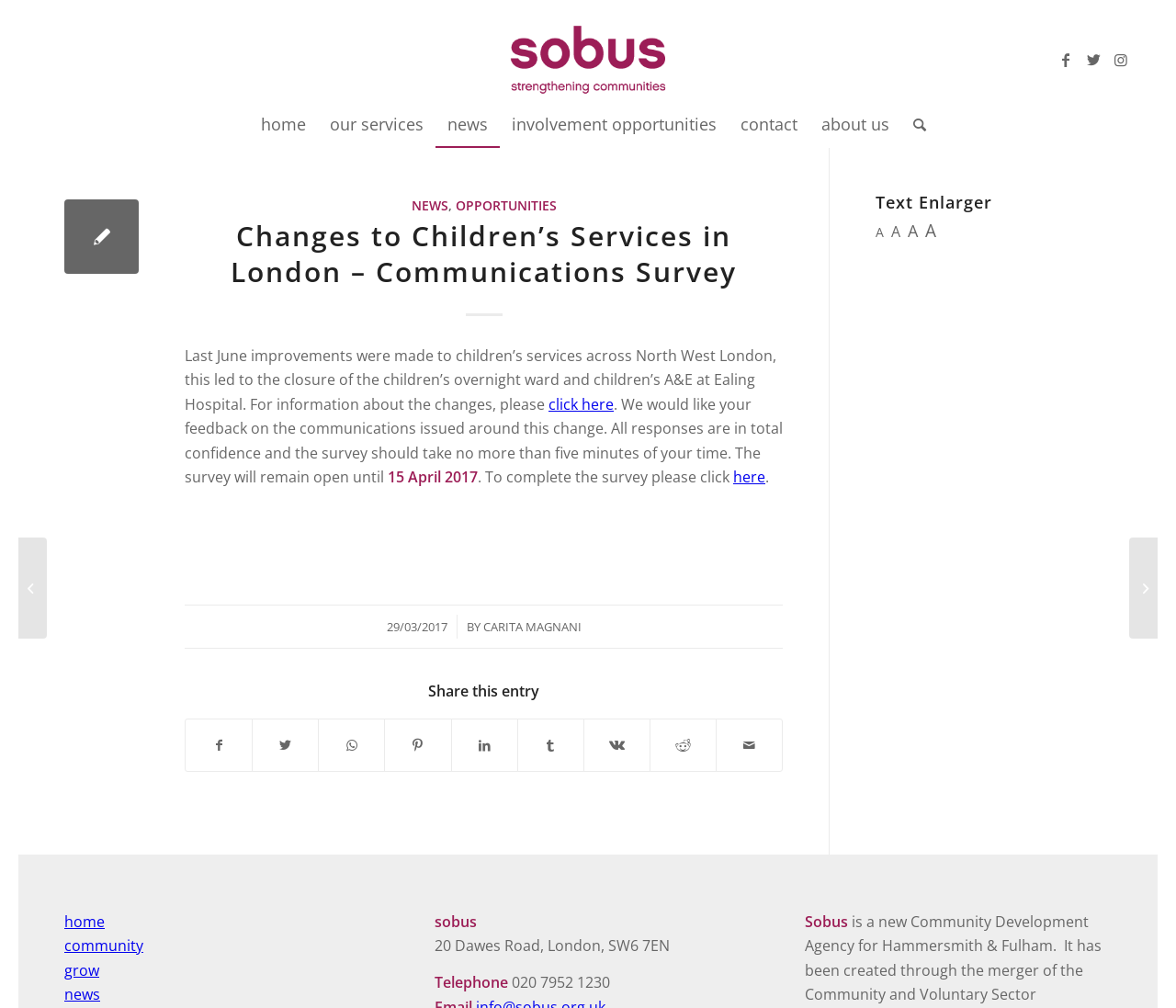What is the deadline to complete the survey?
Provide a thorough and detailed answer to the question.

The deadline to complete the survey is mentioned in the text as 'The survey will remain open until 15 April 2017'.